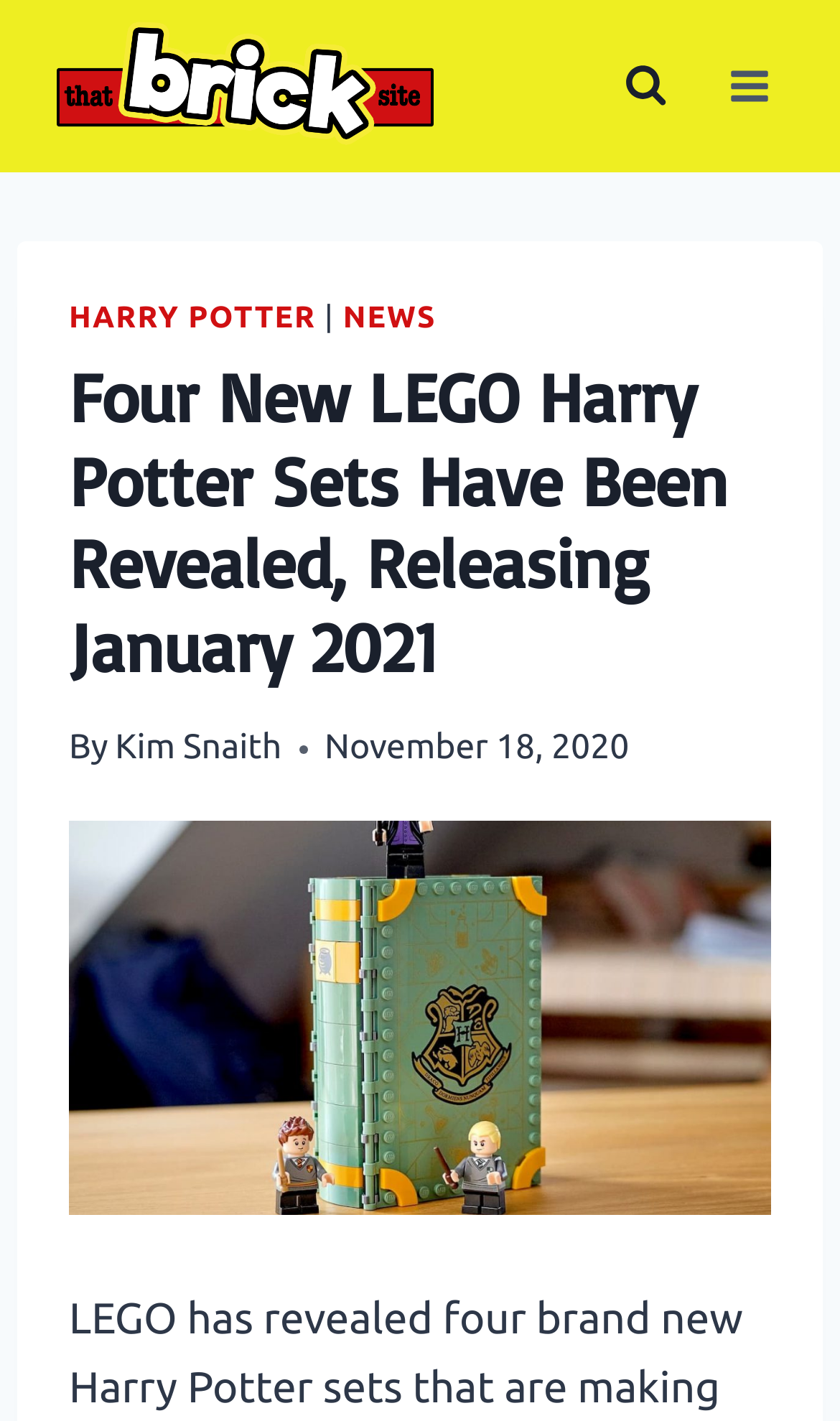Identify the bounding box of the UI element described as follows: "Kim Snaith". Provide the coordinates as four float numbers in the range of 0 to 1 [left, top, right, bottom].

[0.137, 0.512, 0.335, 0.54]